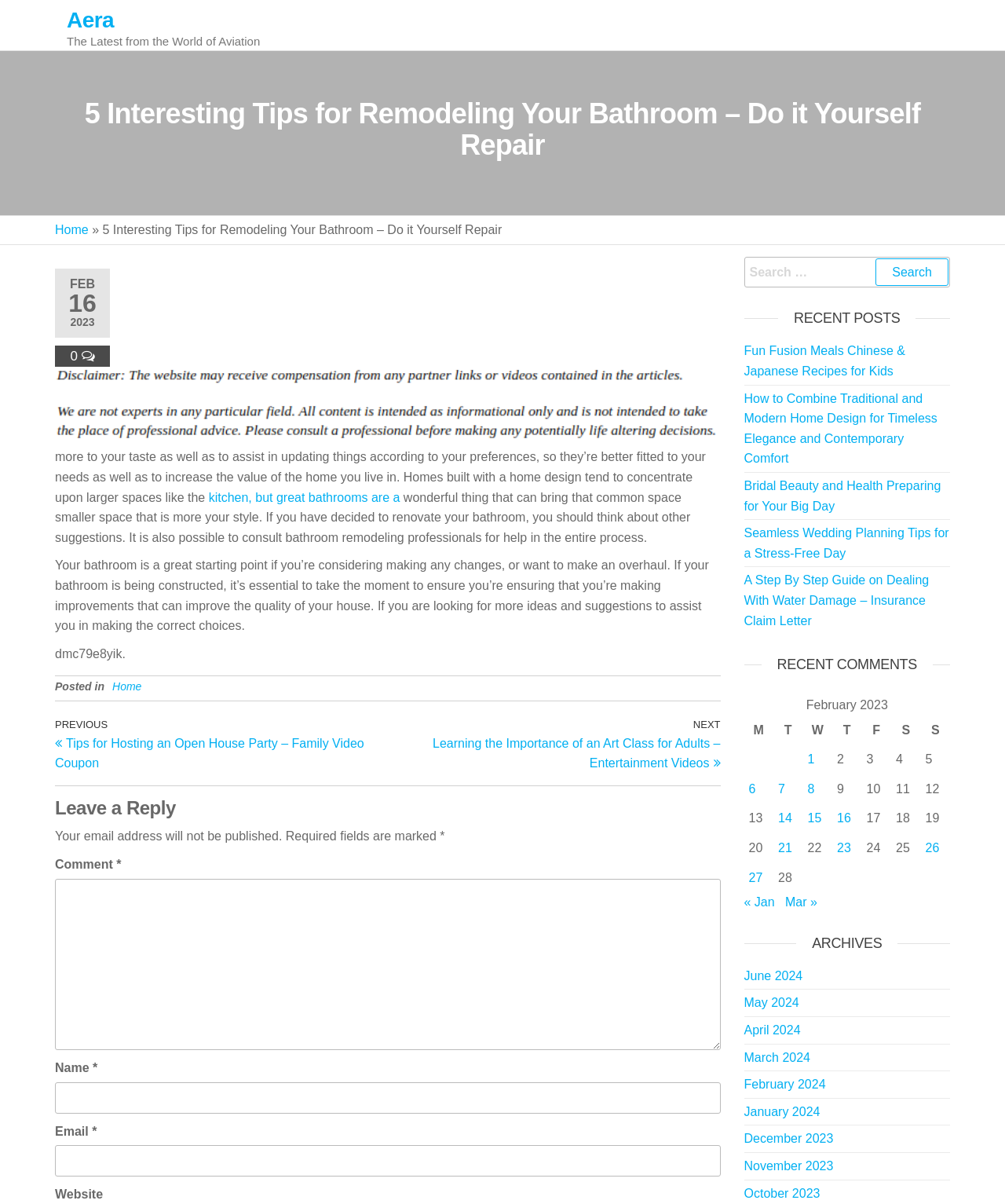Please identify the bounding box coordinates of the area I need to click to accomplish the following instruction: "Leave a reply".

[0.055, 0.73, 0.717, 0.872]